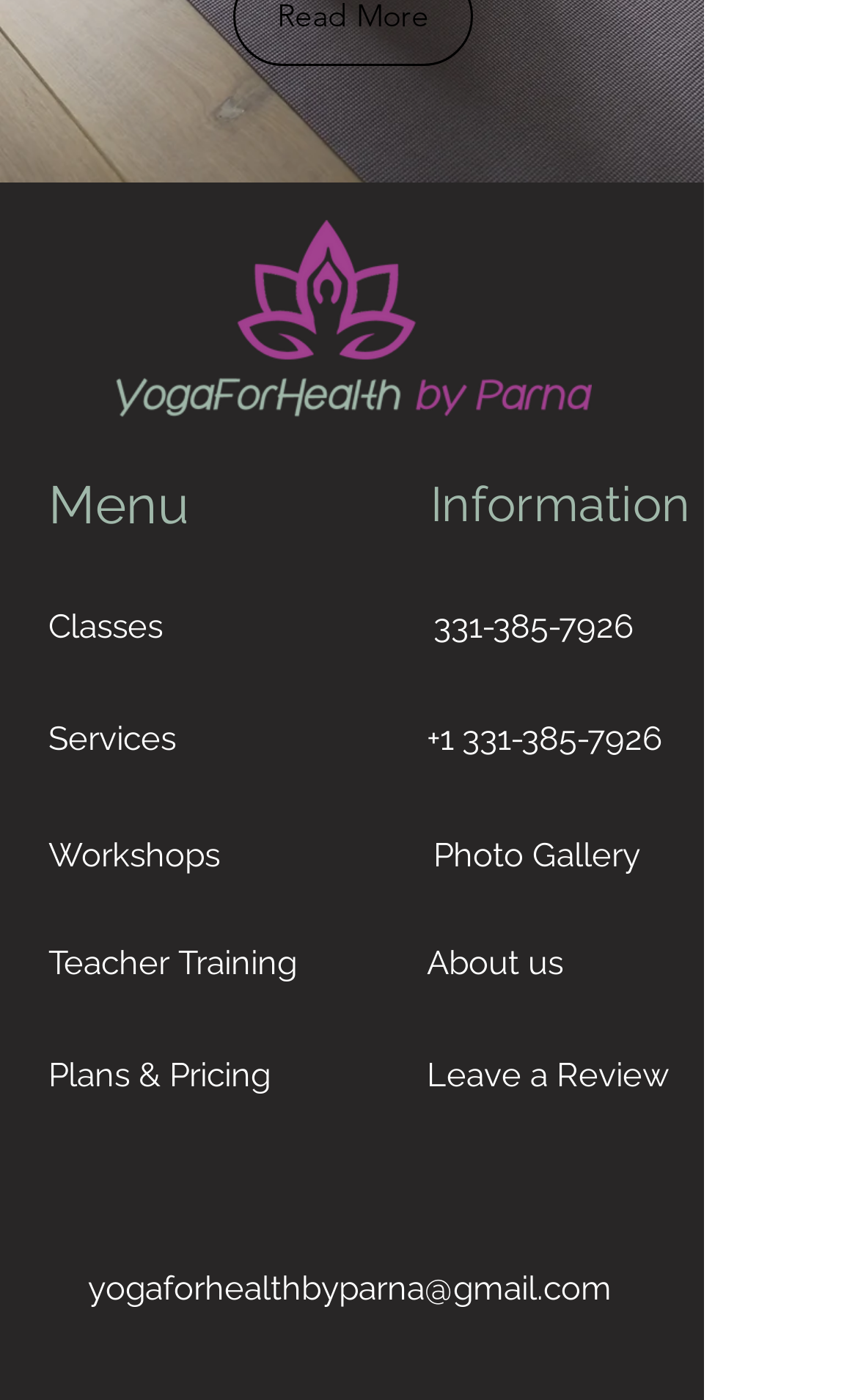For the element described, predict the bounding box coordinates as (top-left x, top-left y, bottom-right x, bottom-right y). All values should be between 0 and 1. Element description: Workshops

[0.056, 0.578, 0.269, 0.644]